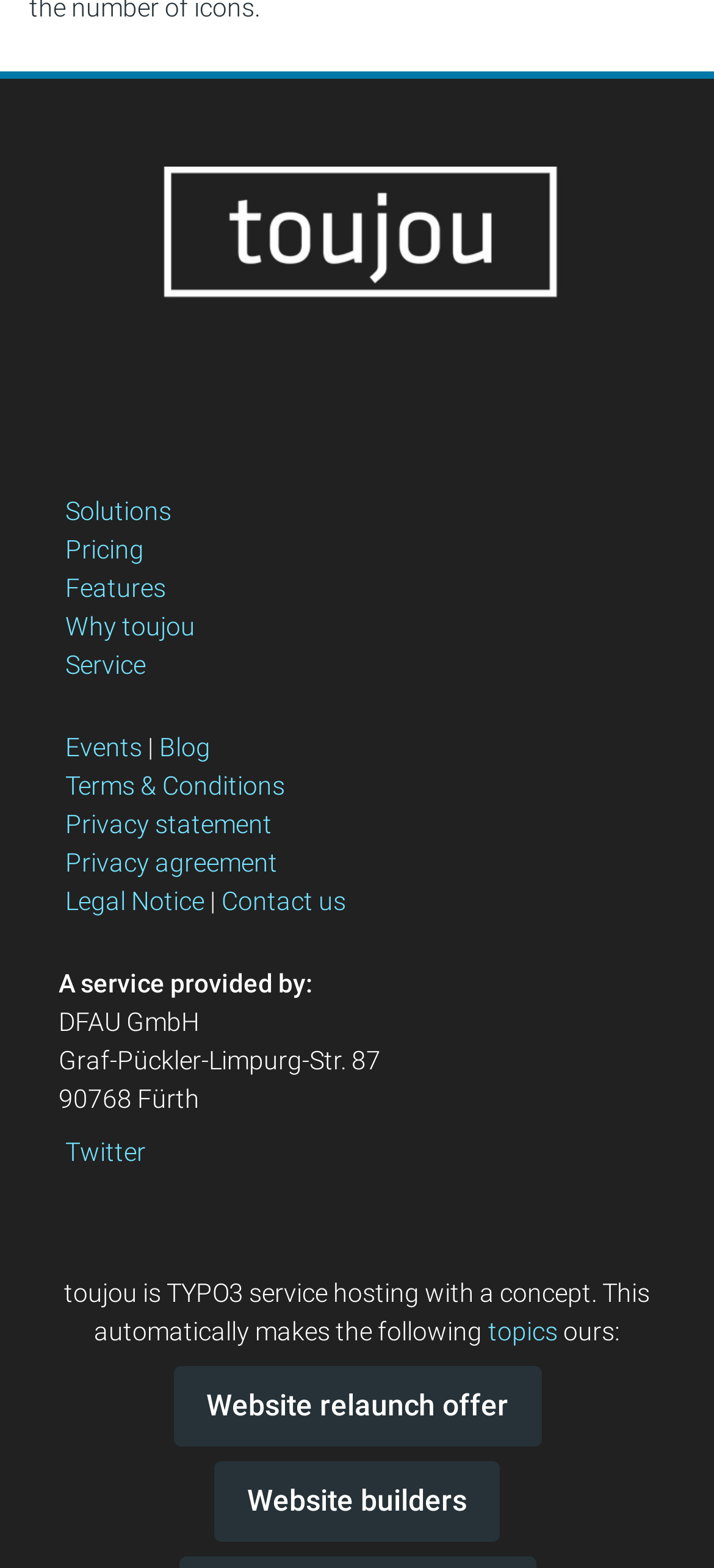What is the name of the service provided by DFAU GmbH?
Kindly offer a detailed explanation using the data available in the image.

The answer can be found at the bottom of the webpage, where it says 'A service provided by: DFAU GmbH'. The service name is 'toujou'.